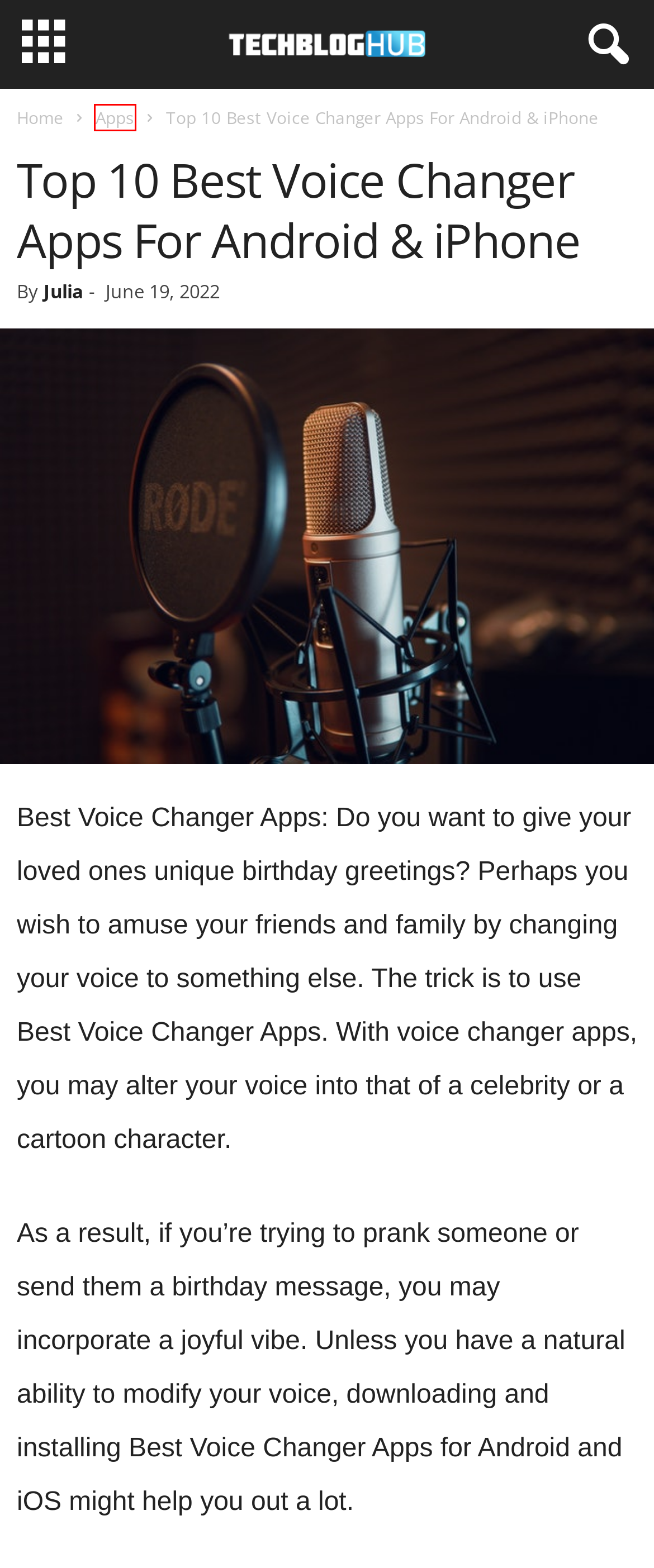Analyze the given webpage screenshot and identify the UI element within the red bounding box. Select the webpage description that best matches what you expect the new webpage to look like after clicking the element. Here are the candidates:
A. ‎VoiceTooner on the App Store
B. ‎Voice Changer Sound Effects+ on the App Store
C. Home Archives - TechBlogHub
D. Gadgets Archives - TechBlogHub
E. Find your soulmate with dating sites in asia - TechBlogHub
F. Apps Archives - TechBlogHub
G. Tech Blog Hub - Daily Technology News
H. Julia, Author at TechBlogHub

F